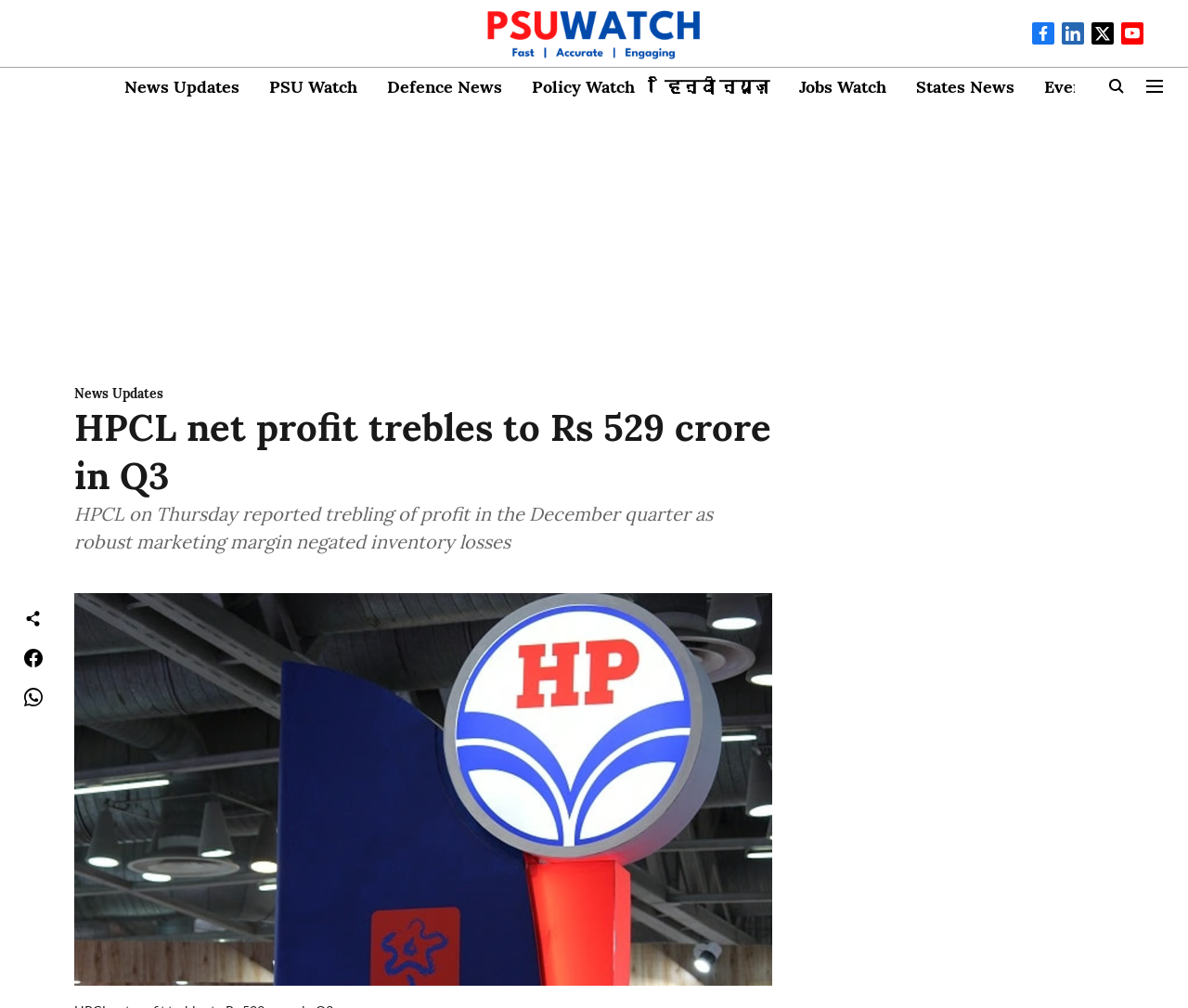Find the bounding box coordinates for the area you need to click to carry out the instruction: "Go to 'News Updates'". The coordinates should be four float numbers between 0 and 1, indicated as [left, top, right, bottom].

[0.105, 0.073, 0.202, 0.098]